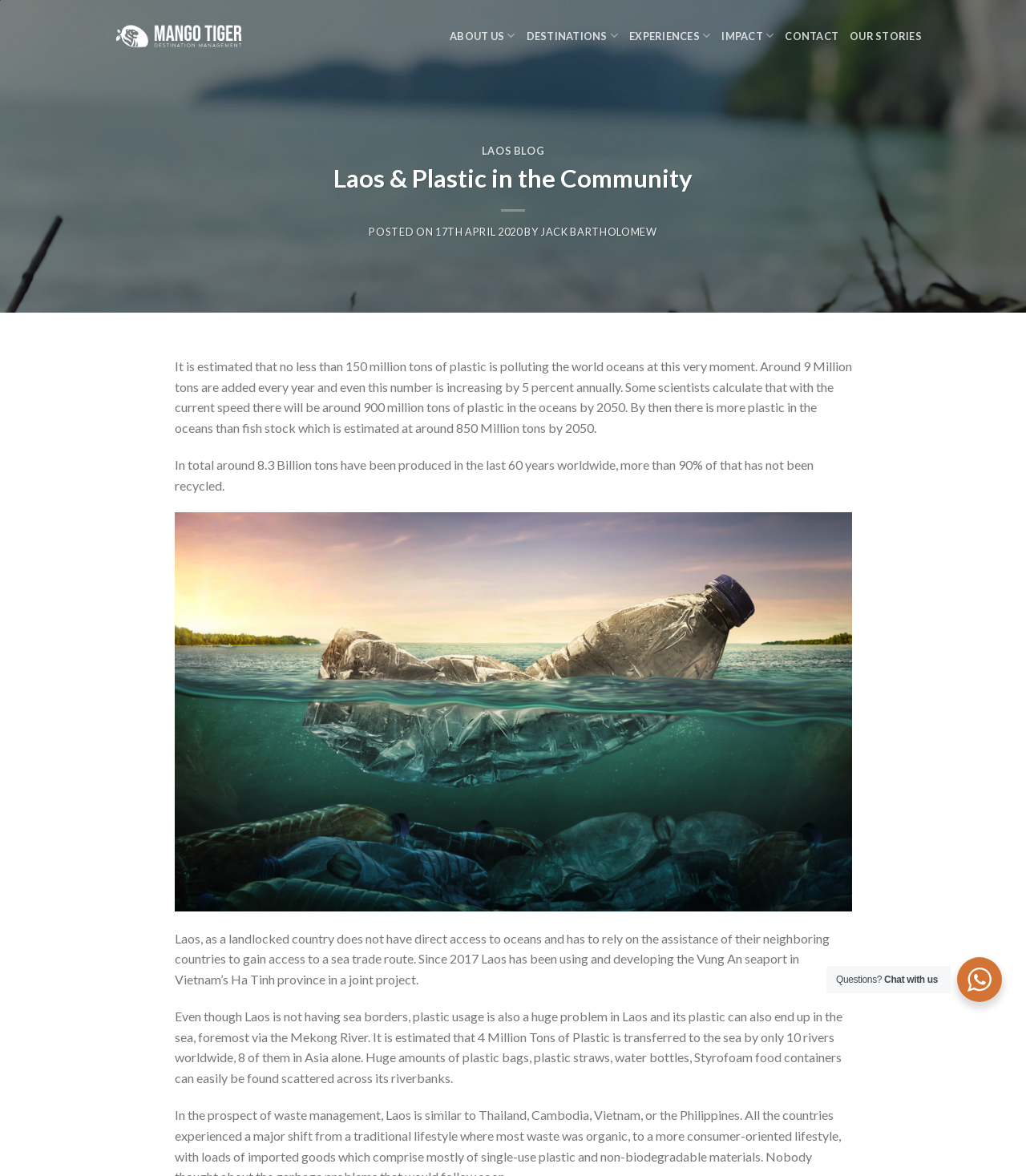Given the element description 17th April 20207th January 2023, specify the bounding box coordinates of the corresponding UI element in the format (top-left x, top-left y, bottom-right x, bottom-right y). All values must be between 0 and 1.

[0.424, 0.192, 0.509, 0.203]